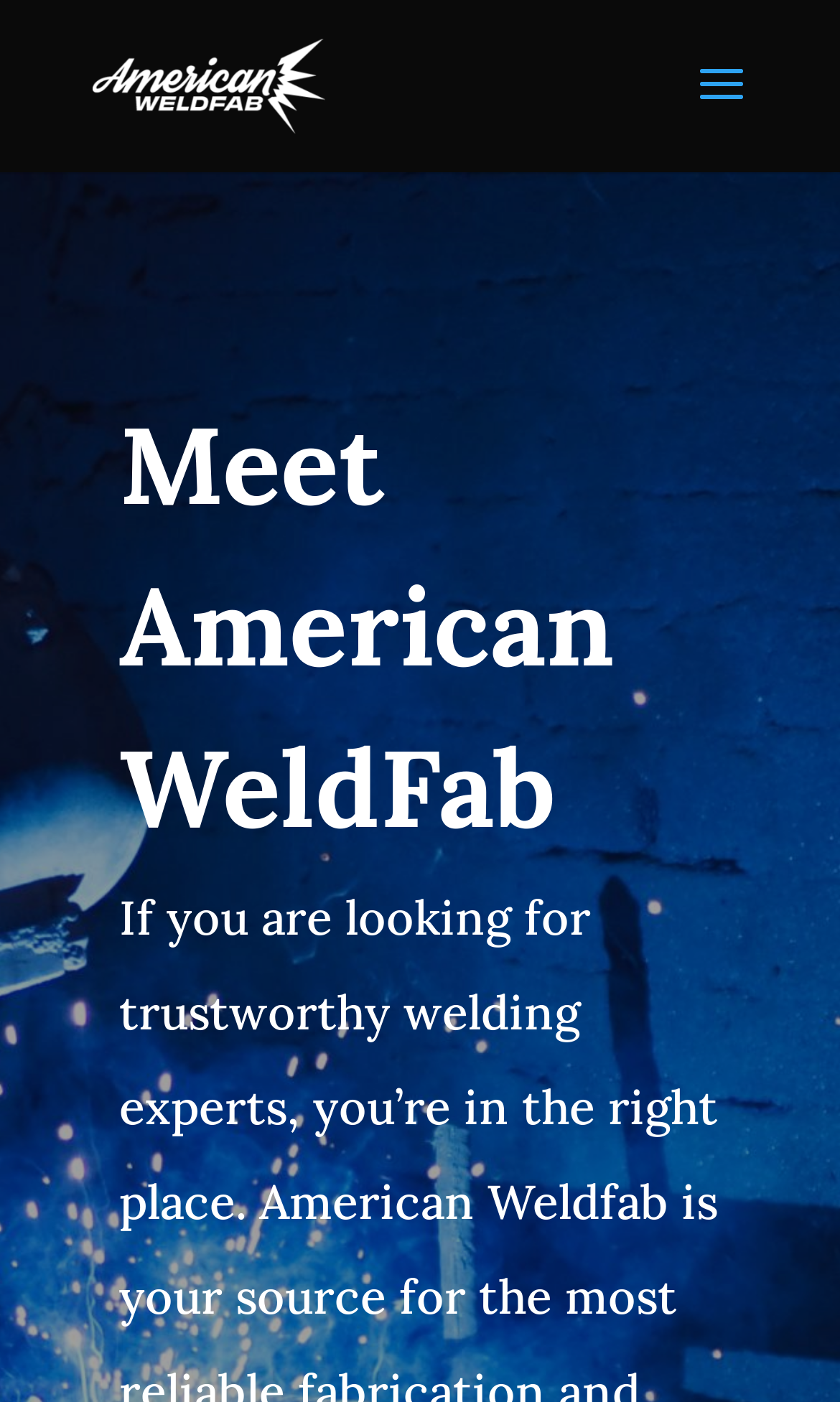Your task is to find and give the main heading text of the webpage.

WHY AMERICAN WELDFAB?